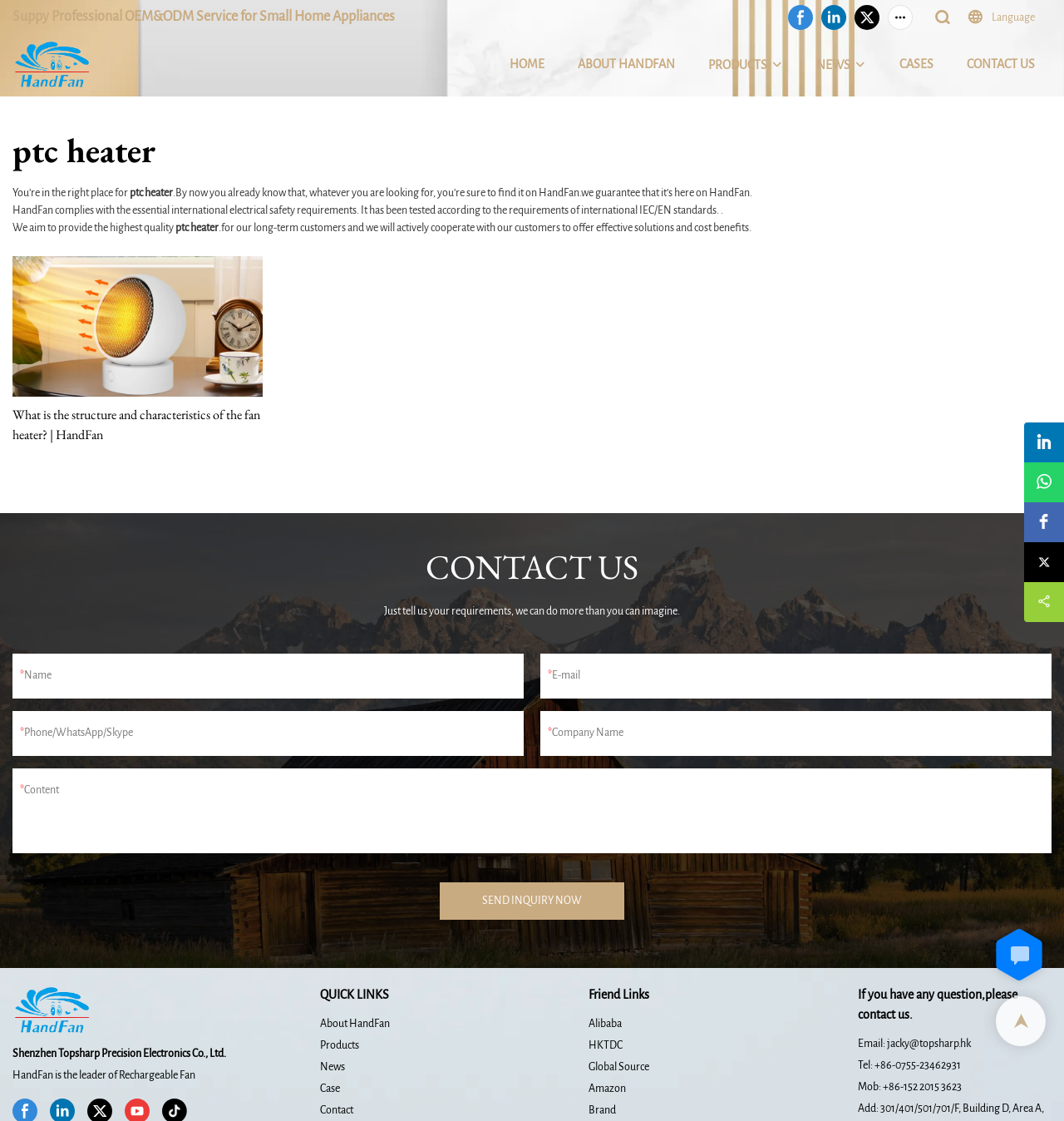Find the bounding box coordinates for the area that should be clicked to accomplish the instruction: "Click on the HandFan link".

[0.012, 0.035, 0.137, 0.079]